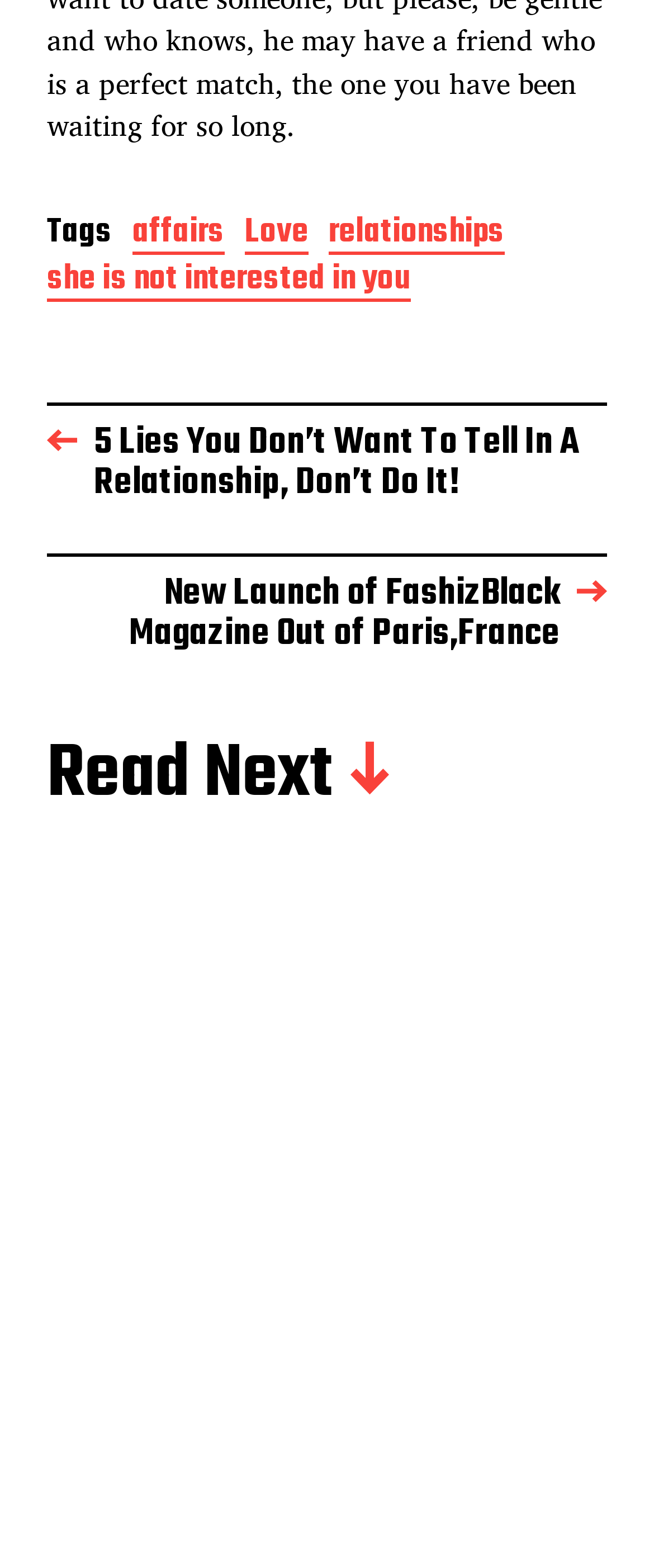For the element described, predict the bounding box coordinates as (top-left x, top-left y, bottom-right x, bottom-right y). All values should be between 0 and 1. Element description: Hublot Singapore Pop-Up Store

[0.072, 0.893, 0.783, 0.974]